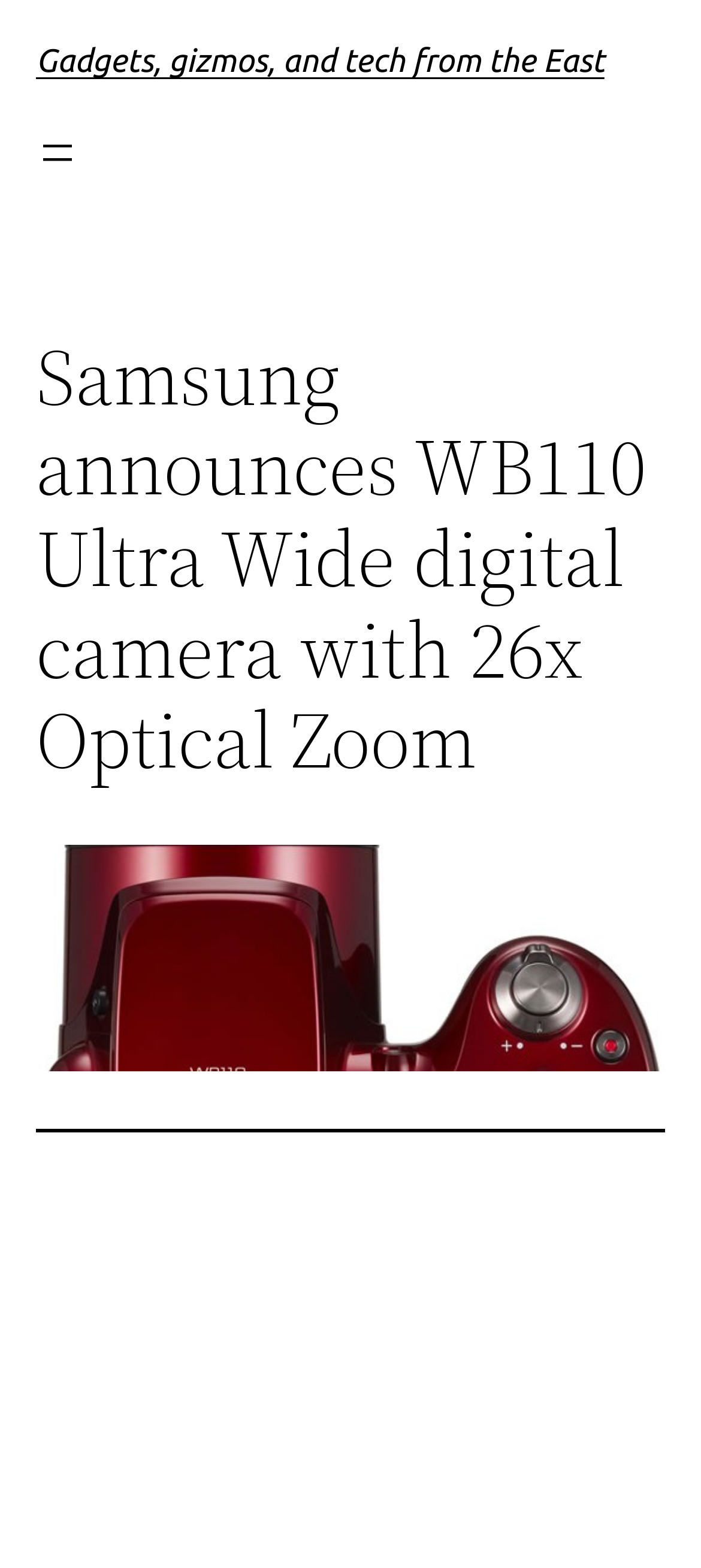Identify the bounding box for the described UI element. Provide the coordinates in (top-left x, top-left y, bottom-right x, bottom-right y) format with values ranging from 0 to 1: aria-label="Open menu"

[0.051, 0.083, 0.113, 0.111]